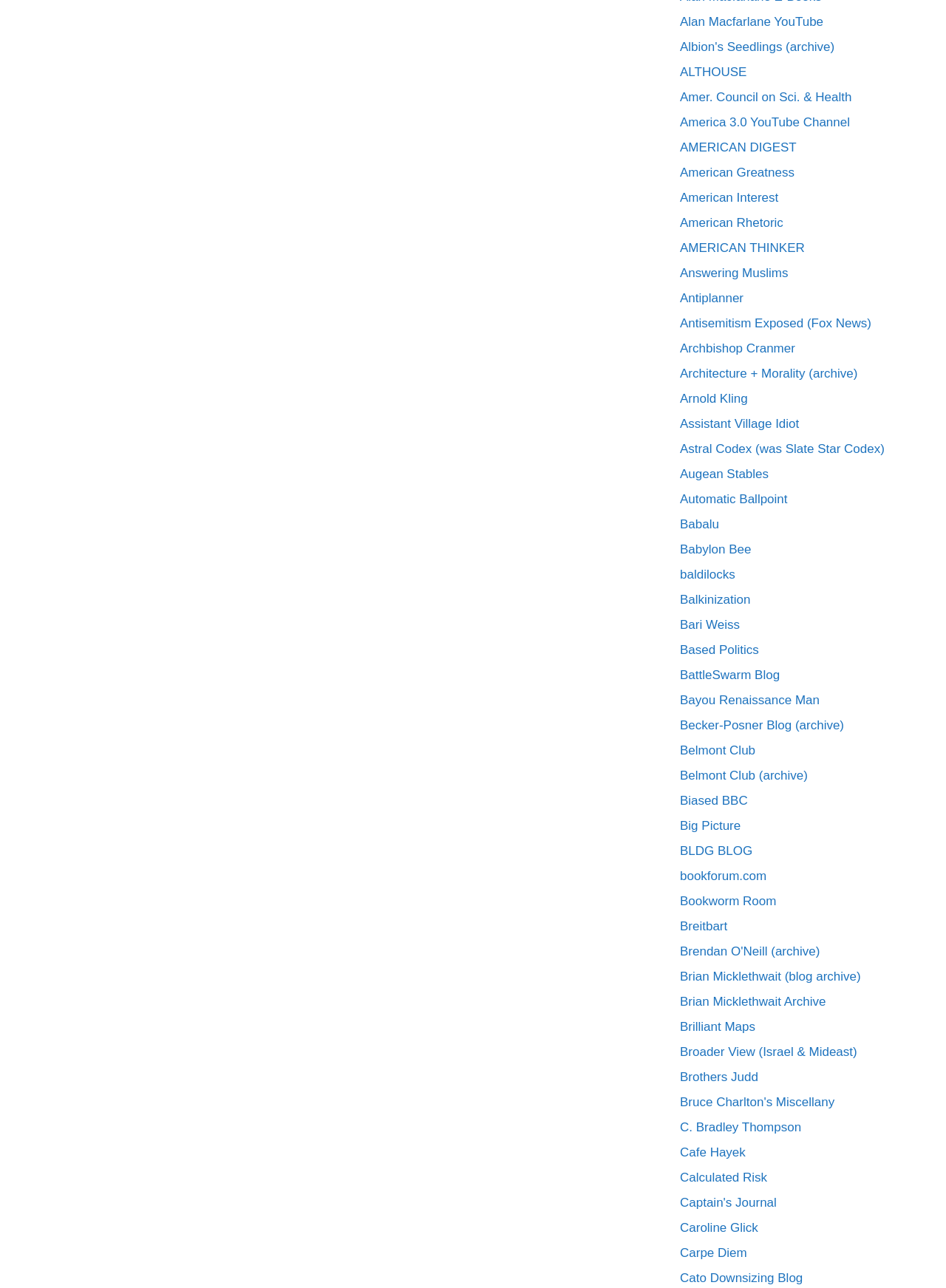Are the links organized alphabetically?
Look at the image and respond with a one-word or short-phrase answer.

Yes